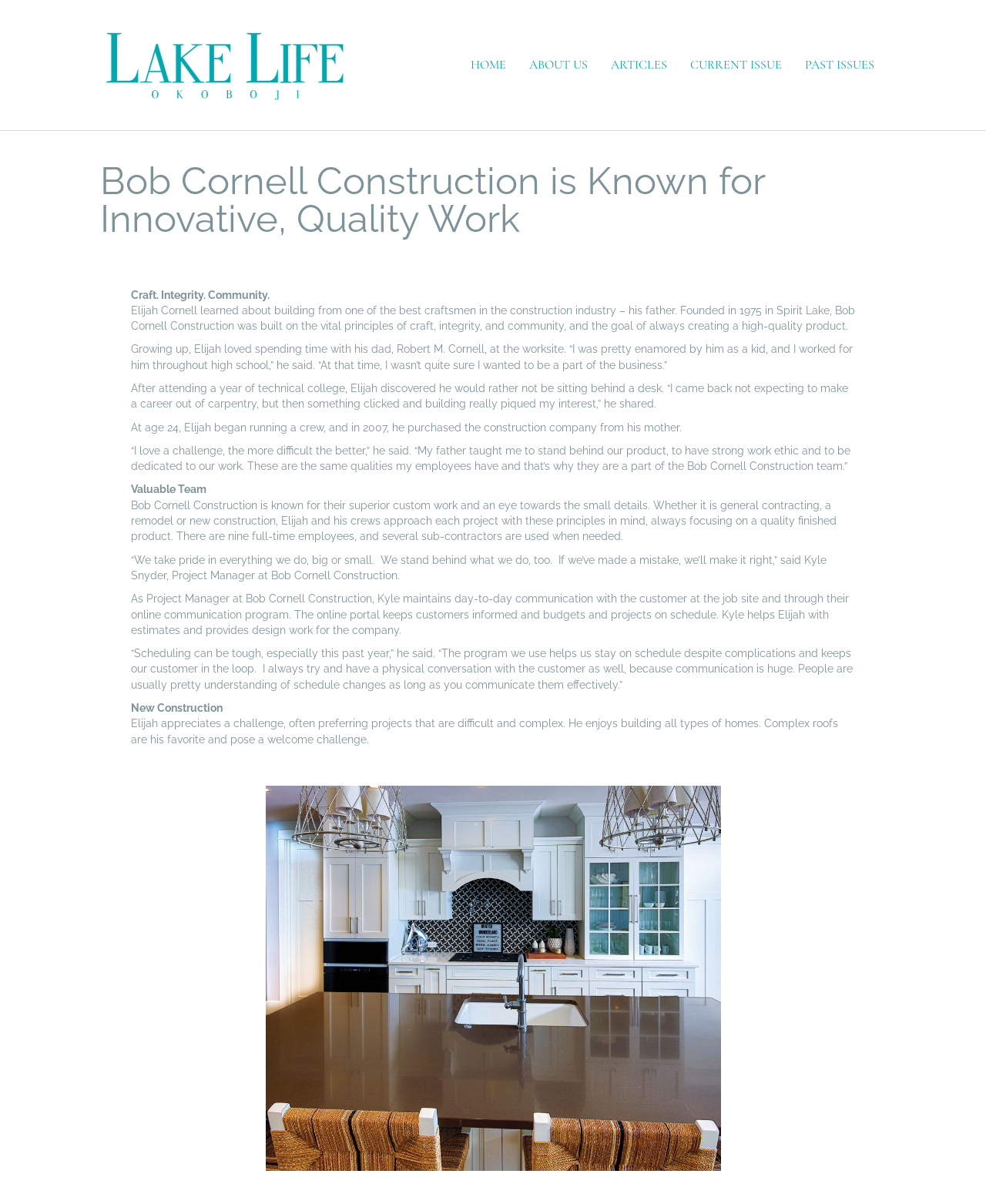Articulate a detailed summary of the webpage's content and design.

The webpage is about Bob Cornell Construction, a company known for its innovative and quality work. At the top of the page, there is a logo with the text "Lake Life Okoboji" and an image associated with it. Below the logo, there is a navigation menu with links to "HOME", "ABOUT US", "ARTICLES", "CURRENT ISSUE", and "PAST ISSUES".

The main content of the page is divided into sections. The first section has a heading that reads "Bob Cornell Construction is Known for Innovative, Quality Work". Below the heading, there is a brief phrase "Craft. Integrity. Community." followed by a paragraph that introduces Elijah Cornell, the founder of the company, and his background in the construction industry.

The next section has several paragraphs that describe Elijah's journey, from working with his father to taking over the company. There are also quotes from Elijah about his approach to work and his commitment to quality.

Further down the page, there is a section titled "Valuable Team" that describes the company's approach to custom work and its focus on details. There are also quotes from Kyle Snyder, the Project Manager, about the company's commitment to quality and customer communication.

The final section is titled "New Construction" and describes Elijah's appreciation for complex and challenging projects, particularly those involving complex roofs.

Throughout the page, there are no images other than the logo at the top. The text is organized into clear sections with headings, making it easy to follow and understand the content.